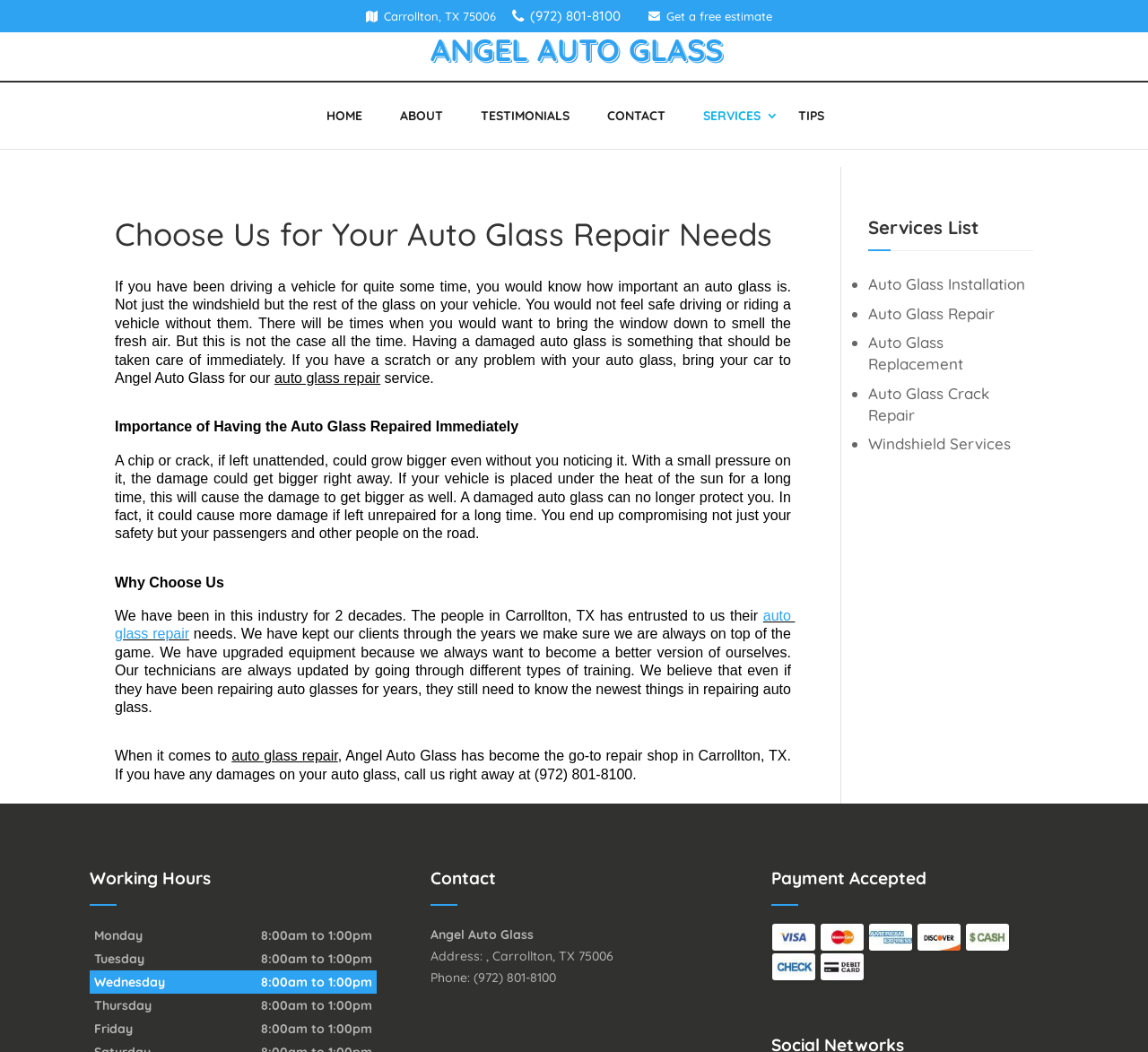Please mark the bounding box coordinates of the area that should be clicked to carry out the instruction: "View the 'SERVICES' list".

[0.597, 0.095, 0.678, 0.159]